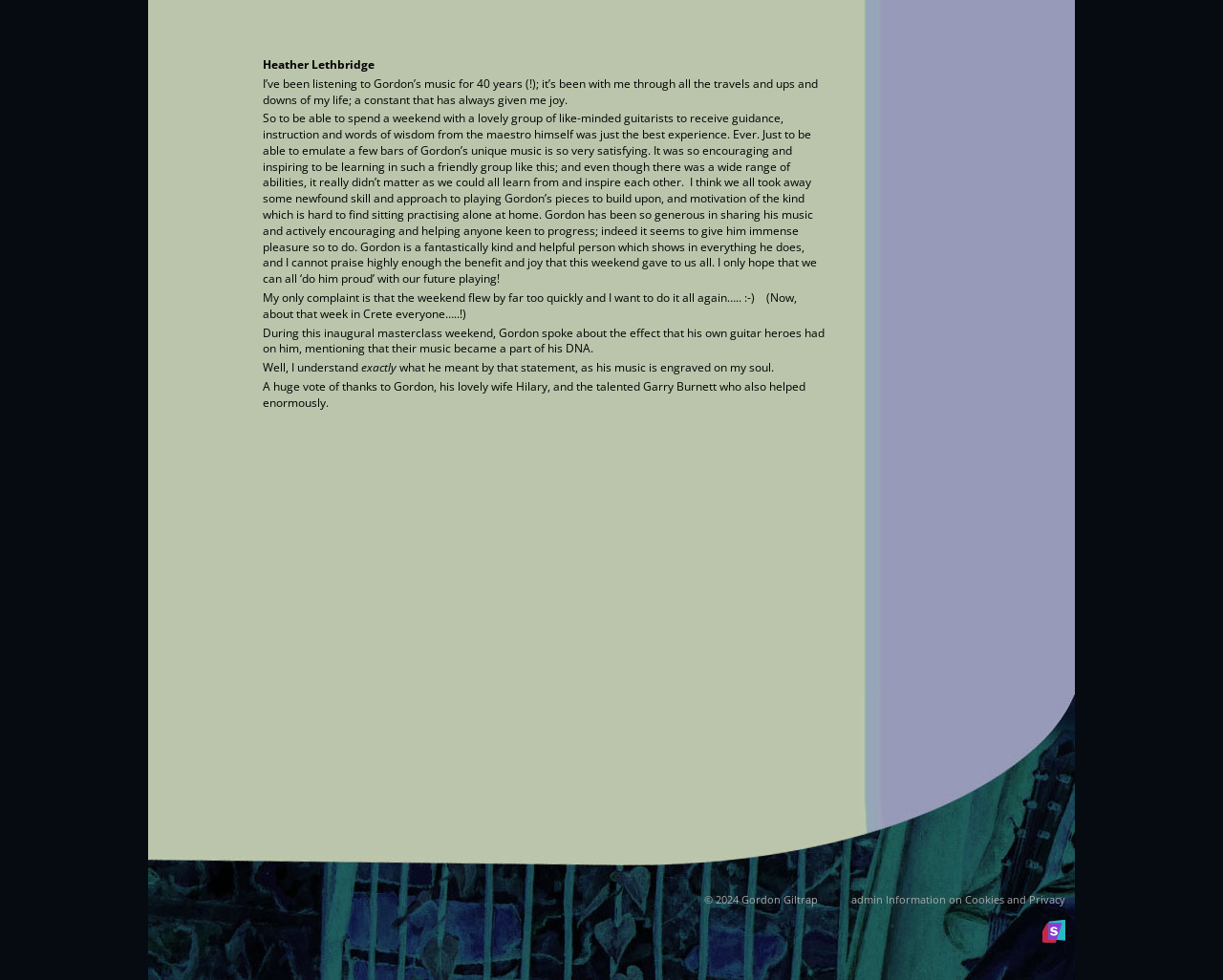What is the copyright year of the webpage? From the image, respond with a single word or brief phrase.

2024